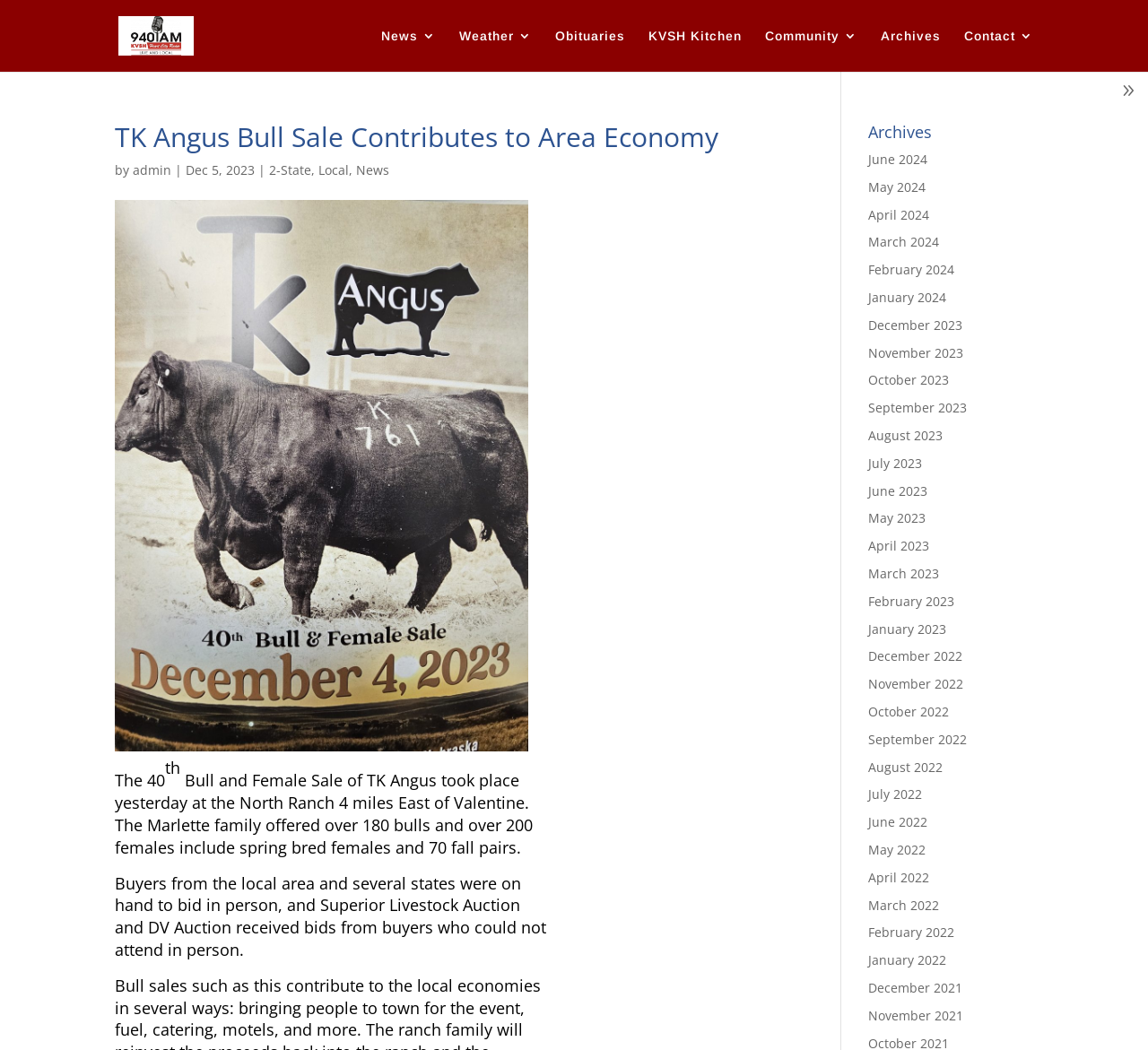Can you find the bounding box coordinates of the area I should click to execute the following instruction: "Toggle the sidebar"?

[0.966, 0.068, 1.0, 0.11]